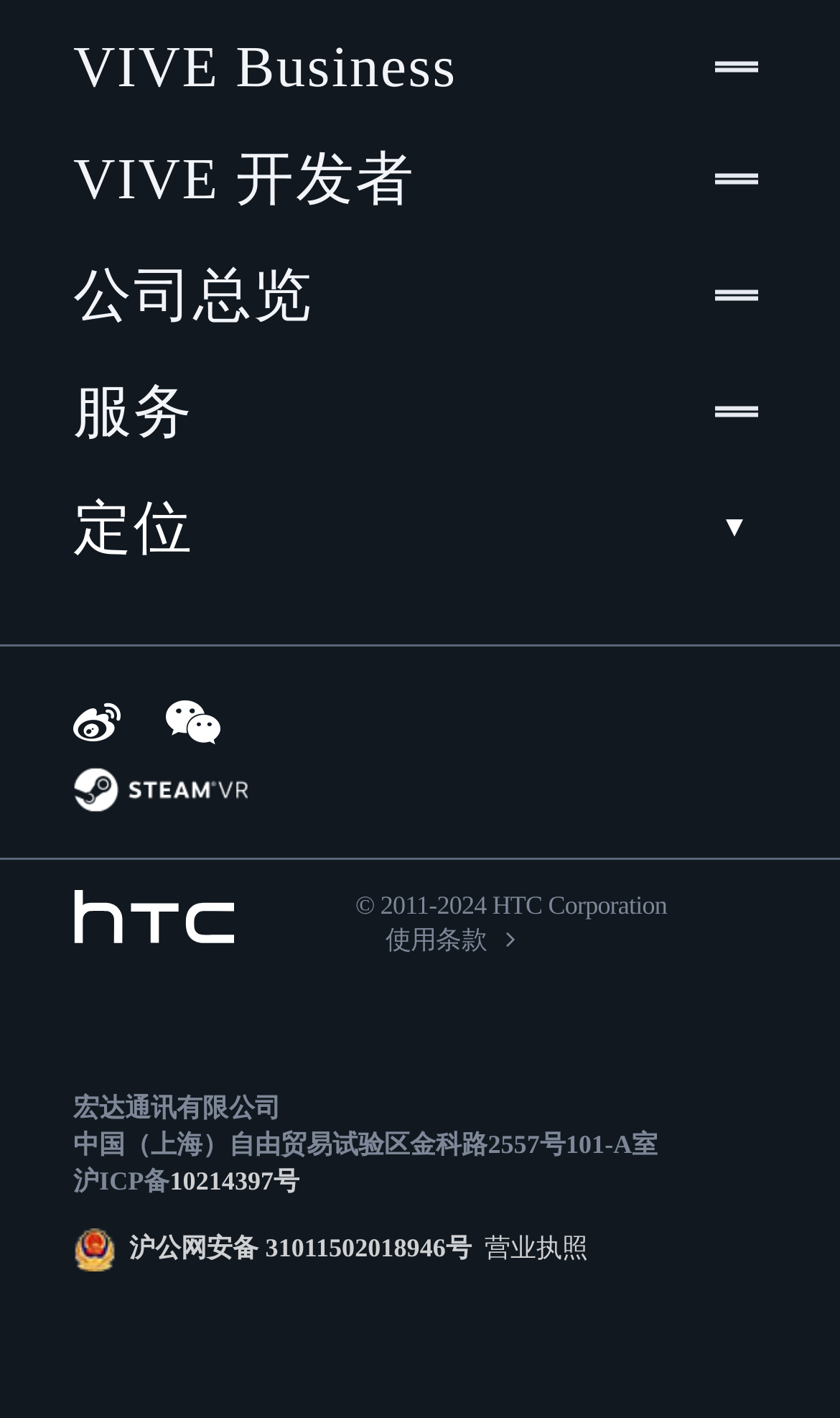Please answer the following query using a single word or phrase: 
How many links are there at the bottom of the webpage?

4